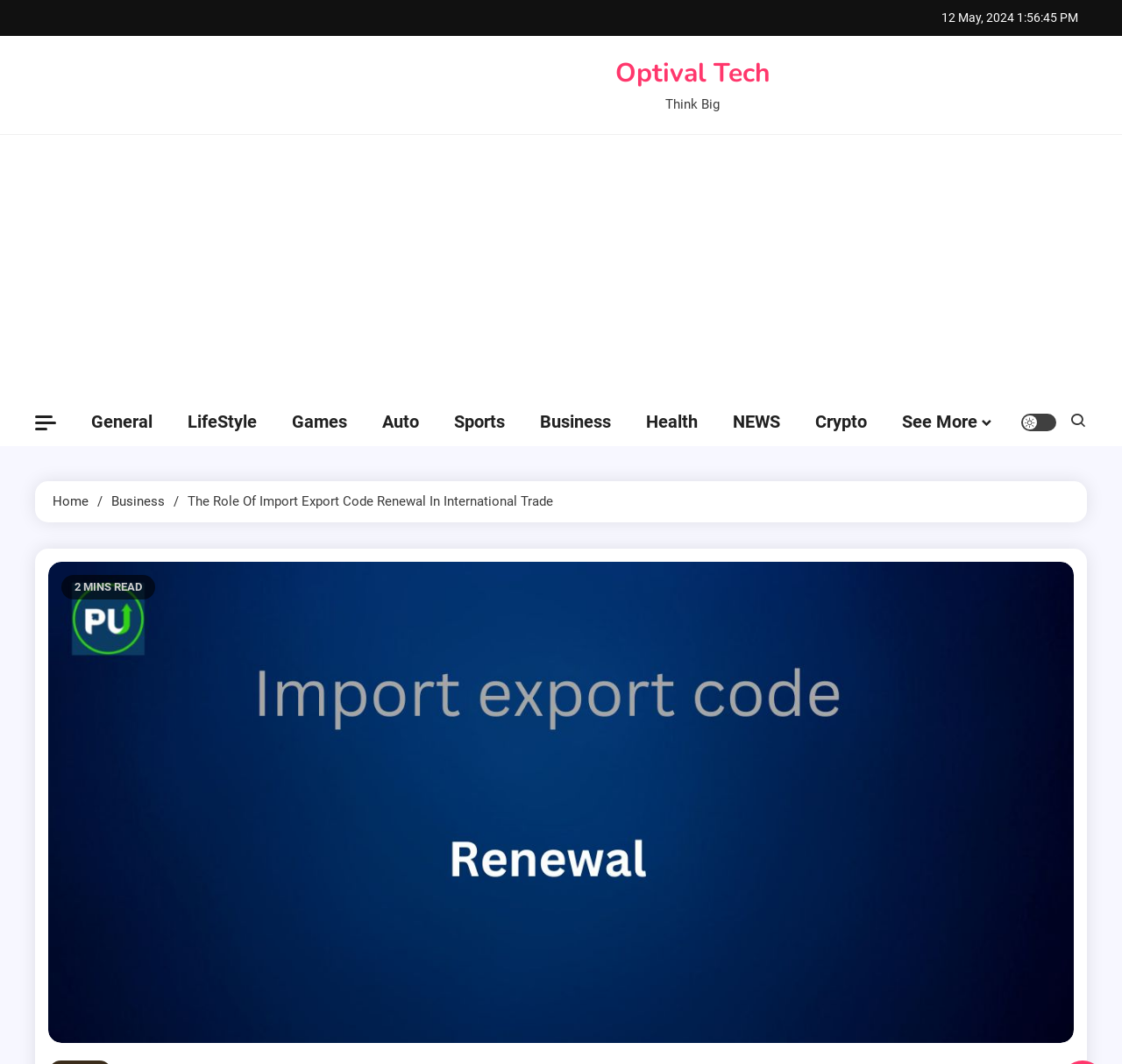Illustrate the webpage's structure and main components comprehensively.

The webpage appears to be an article about the role of Import Export Code (IEC) renewal in international trade. At the top right corner, there is a date and time stamp, "12 May, 2024 1:56:47 PM". Below this, there is a logo and a tagline "Think Big" from Optival Tech. 

On the left side, there is a vertical advertisement iframe that takes up a significant portion of the page. Next to it, there is a button with a link, but its purpose is unclear. 

Above the main content, there is a navigation menu with various categories such as General, LifeStyle, Games, Auto, Sports, Business, Health, NEWS, Crypto, and an option to "See More". 

The main content is an article with a title "The Role Of Import Export Code Renewal In International Trade" and a subtitle "2 MINS READ". The article has a large image that takes up most of the page. 

At the top right corner, there are two more links: a site mode button and another link with an icon. Below the main content, there is a breadcrumb navigation menu with links to Home and Business categories.